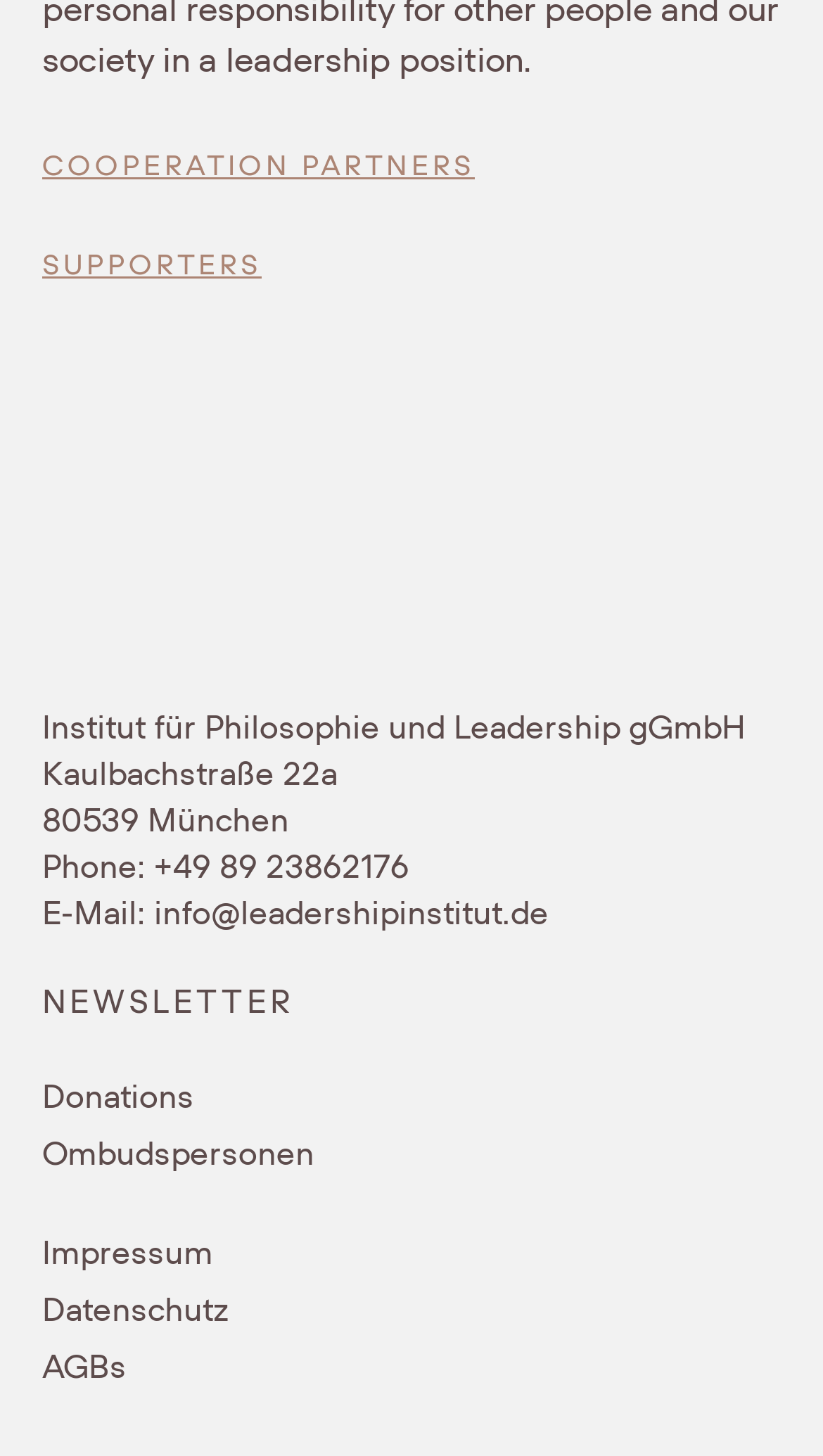Find the bounding box coordinates of the clickable area required to complete the following action: "view post on February 5, 2020".

None